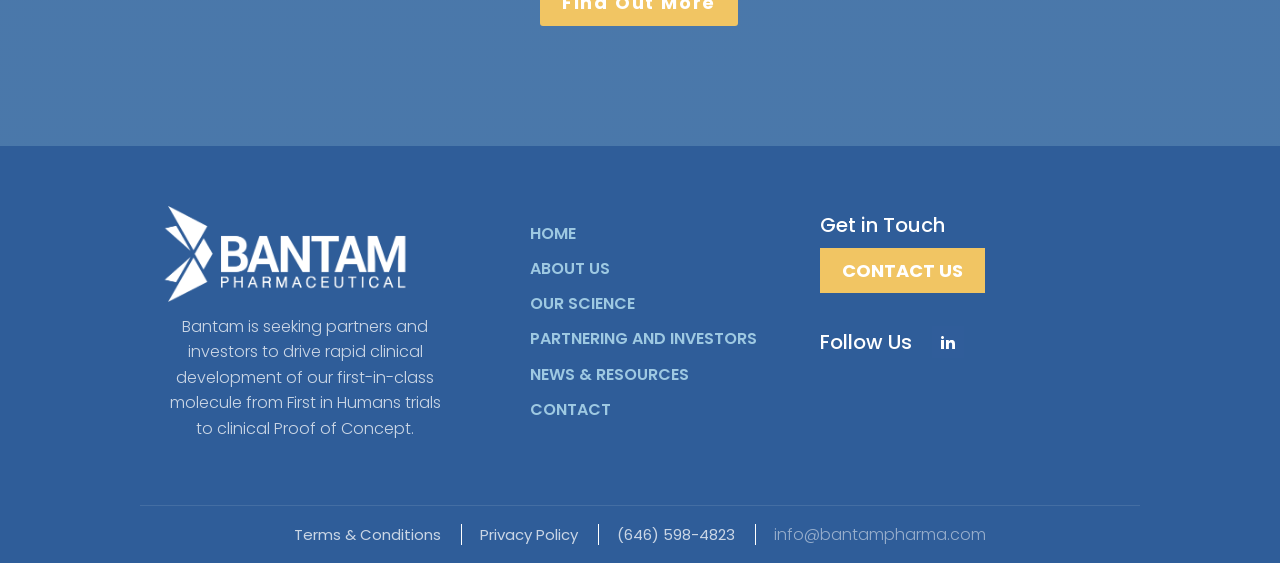Locate the bounding box coordinates of the clickable region necessary to complete the following instruction: "explore partnering and investing opportunities". Provide the coordinates in the format of four float numbers between 0 and 1, i.e., [left, top, right, bottom].

[0.414, 0.571, 0.591, 0.633]